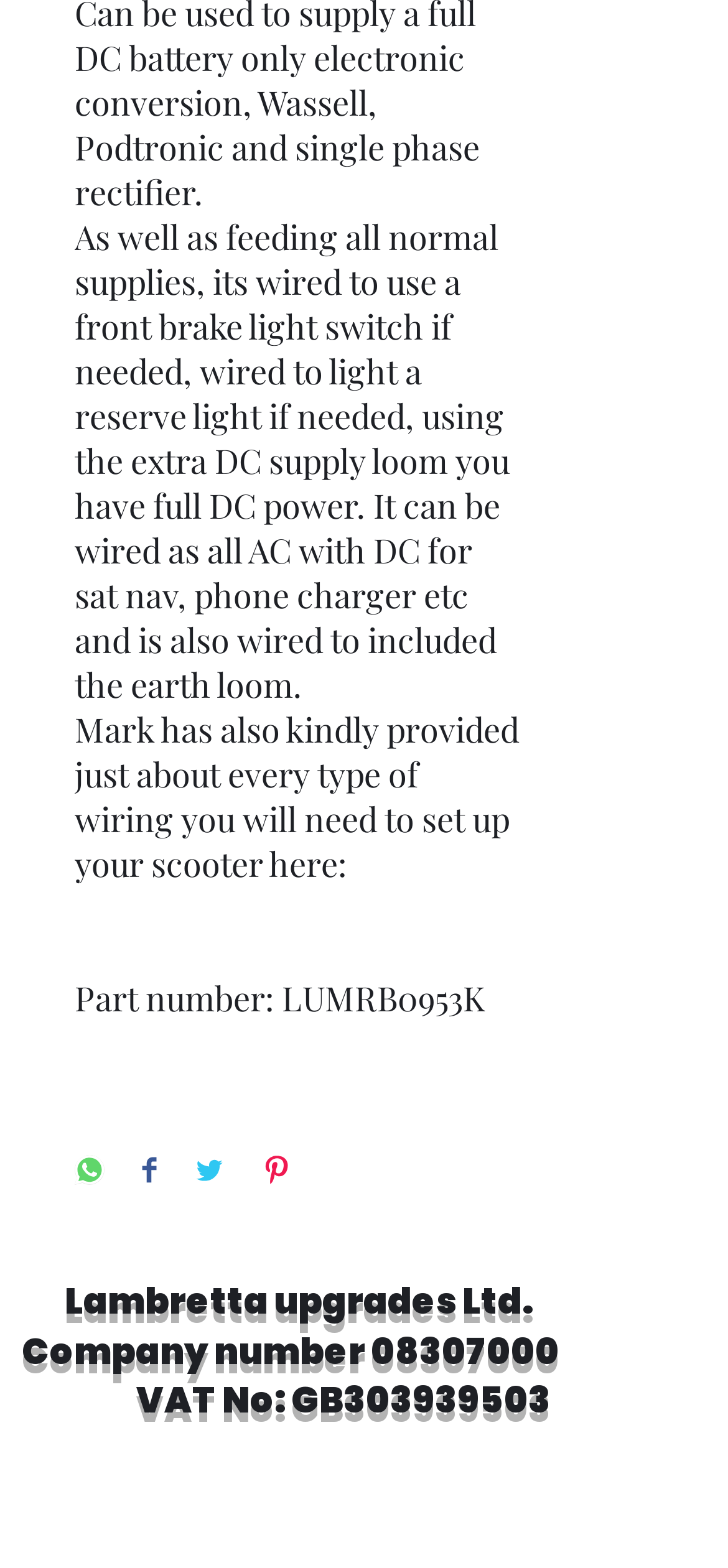What is the part number of the scooter component?
Use the image to answer the question with a single word or phrase.

LUMRB0953K